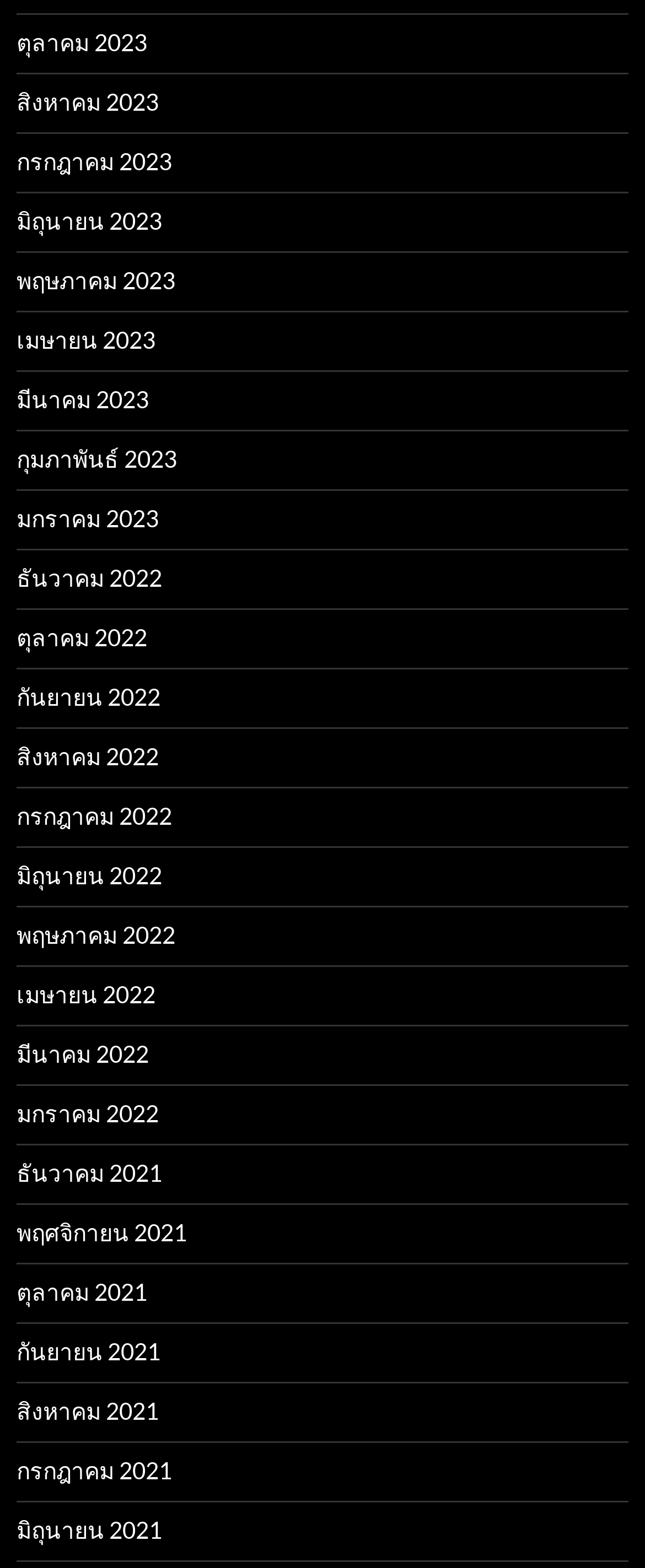Can you specify the bounding box coordinates for the region that should be clicked to fulfill this instruction: "view August 2021".

[0.026, 0.891, 0.246, 0.909]